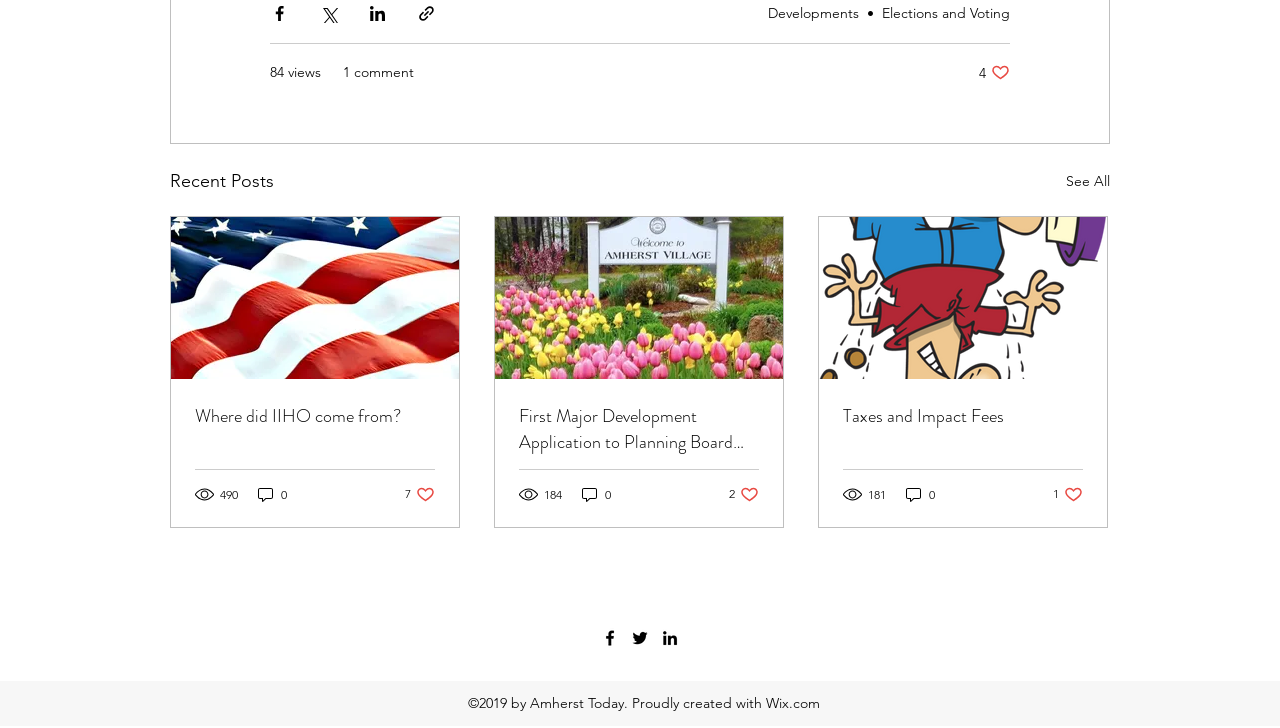Can you determine the bounding box coordinates of the area that needs to be clicked to fulfill the following instruction: "View all recent posts"?

[0.833, 0.23, 0.867, 0.269]